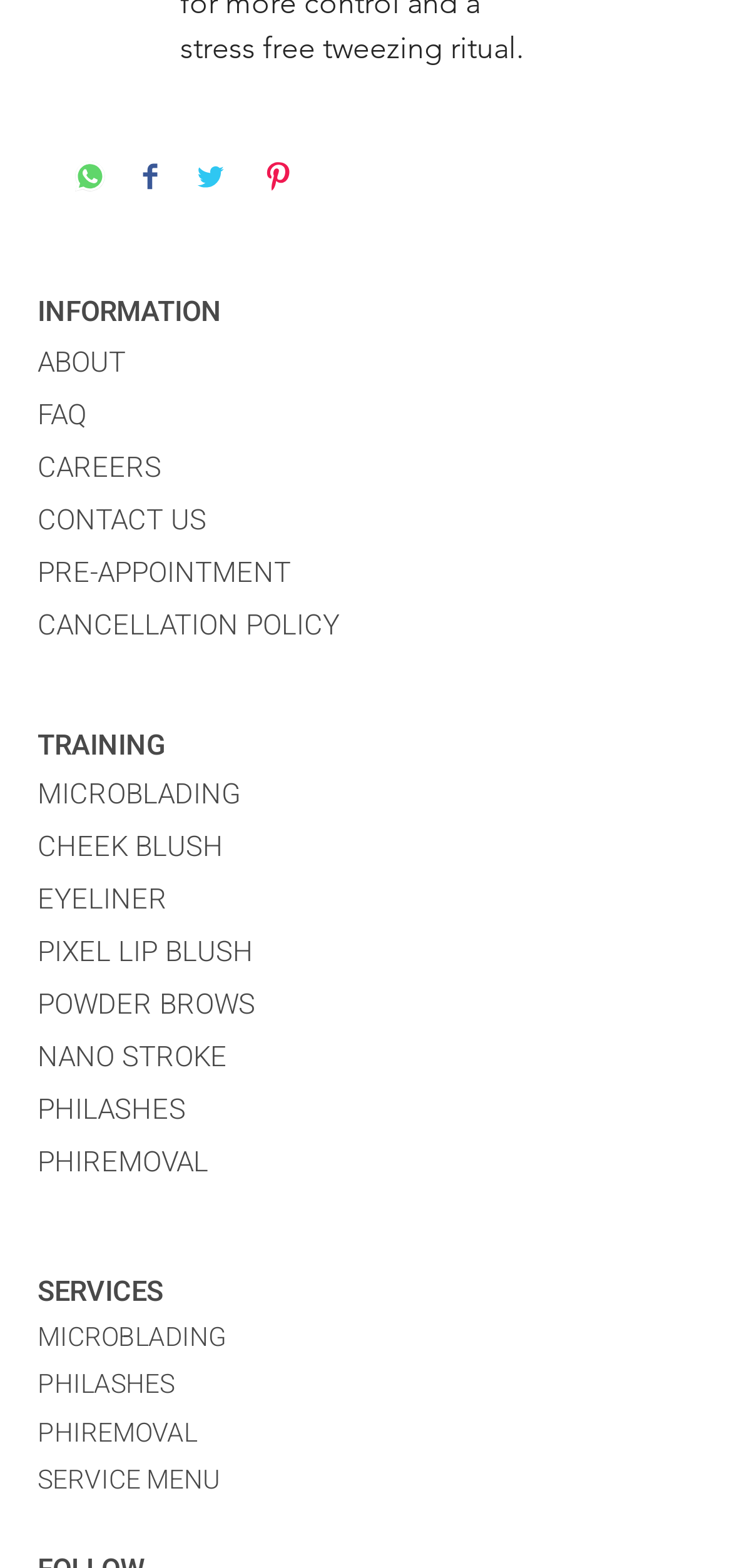Determine the bounding box coordinates for the area you should click to complete the following instruction: "Share on WhatsApp".

[0.103, 0.103, 0.144, 0.126]